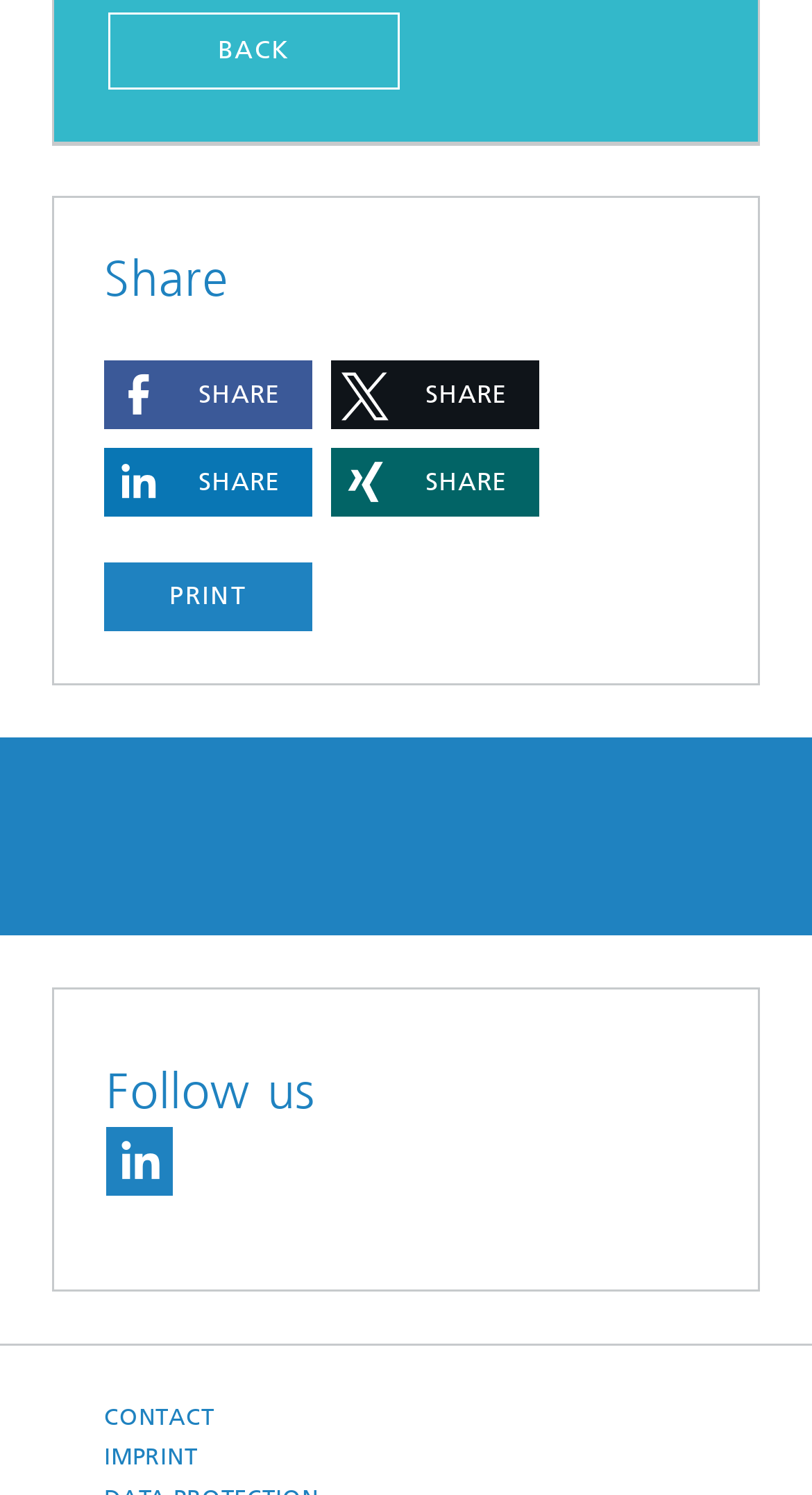Find the bounding box coordinates of the UI element according to this description: "Back".

[0.133, 0.008, 0.492, 0.06]